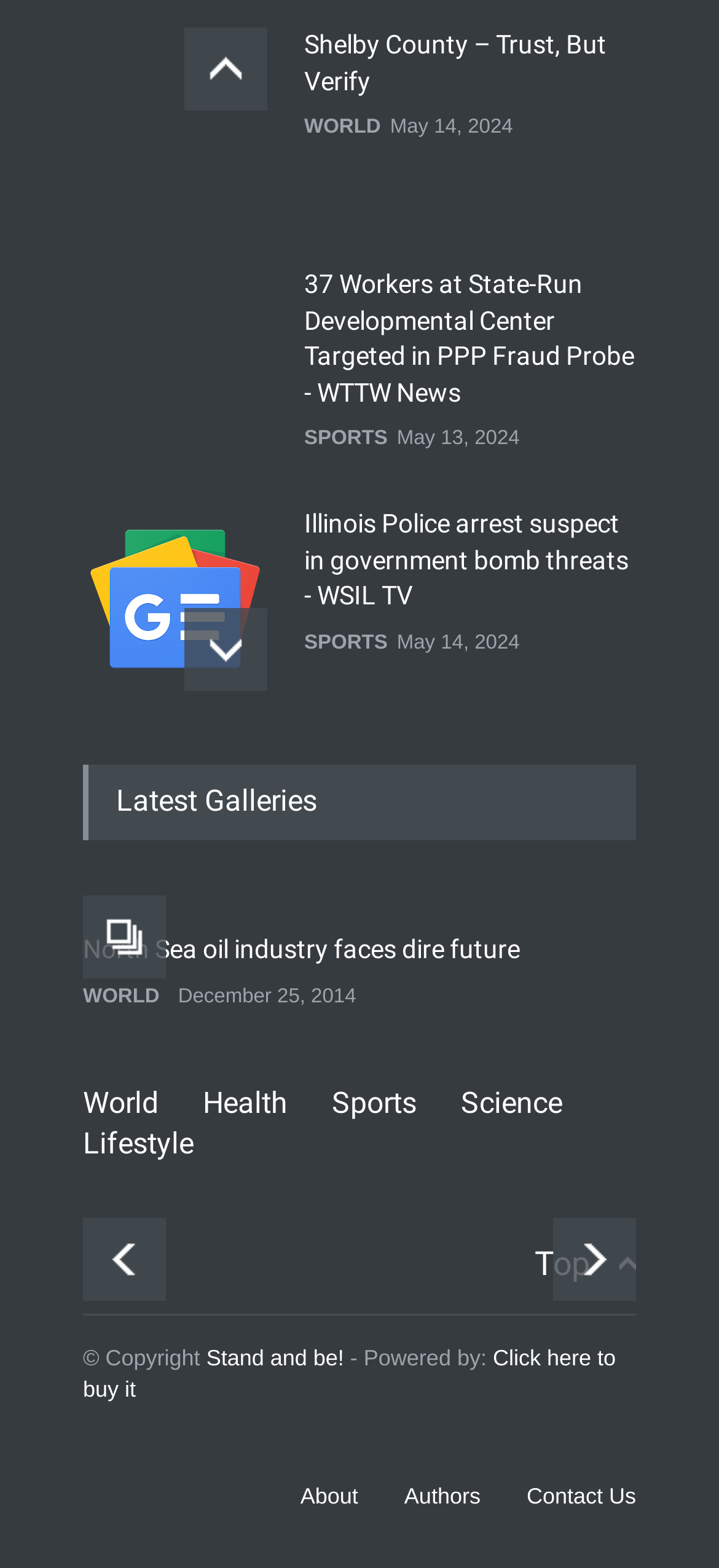Pinpoint the bounding box coordinates of the clickable element needed to complete the instruction: "Read the news about '37 Workers at State-Run Developmental Center Targeted in PPP Fraud Probe'". The coordinates should be provided as four float numbers between 0 and 1: [left, top, right, bottom].

[0.423, 0.018, 0.885, 0.11]